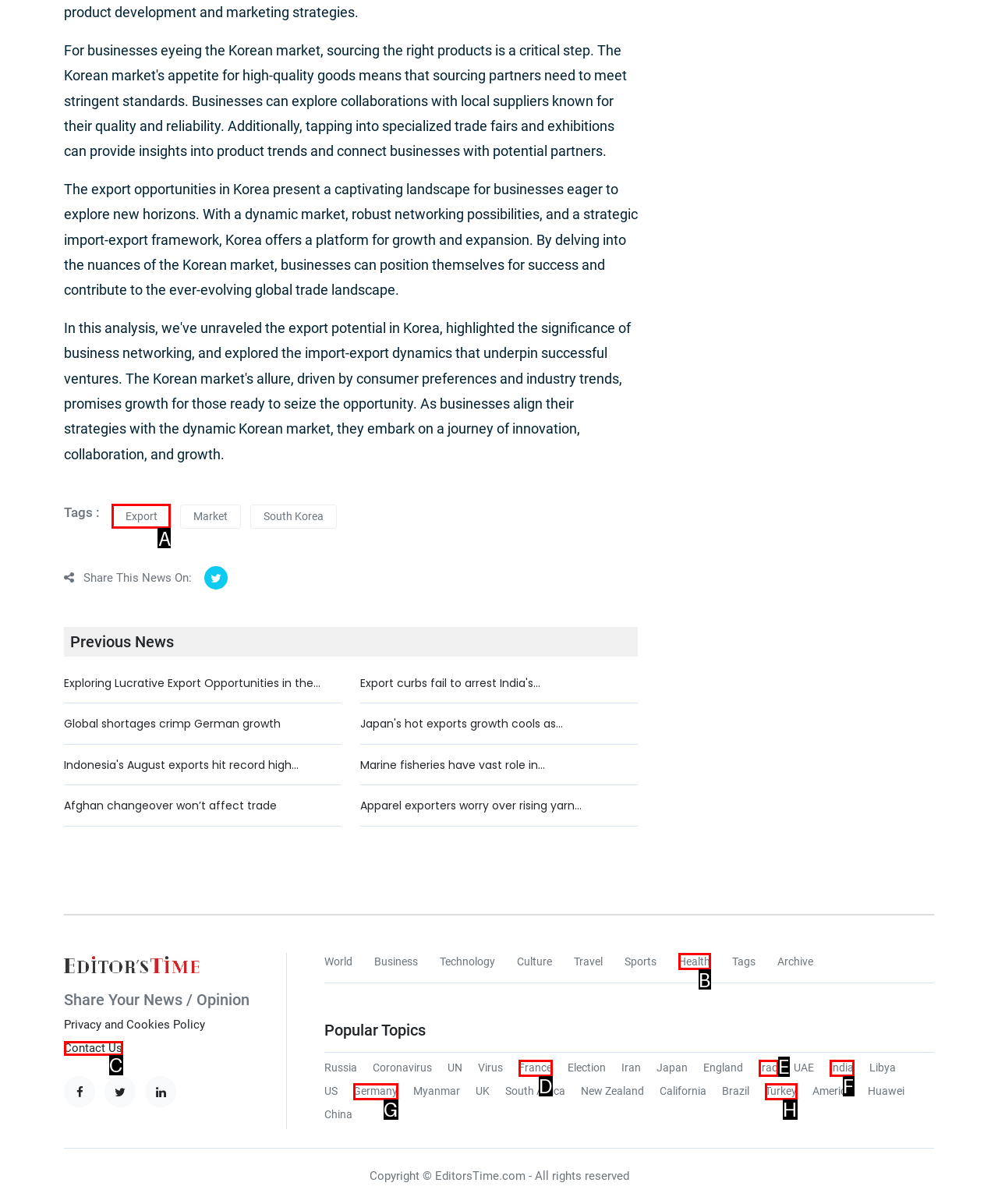Which lettered option should be clicked to perform the following task: Click on the 'Export' tag
Respond with the letter of the appropriate option.

A